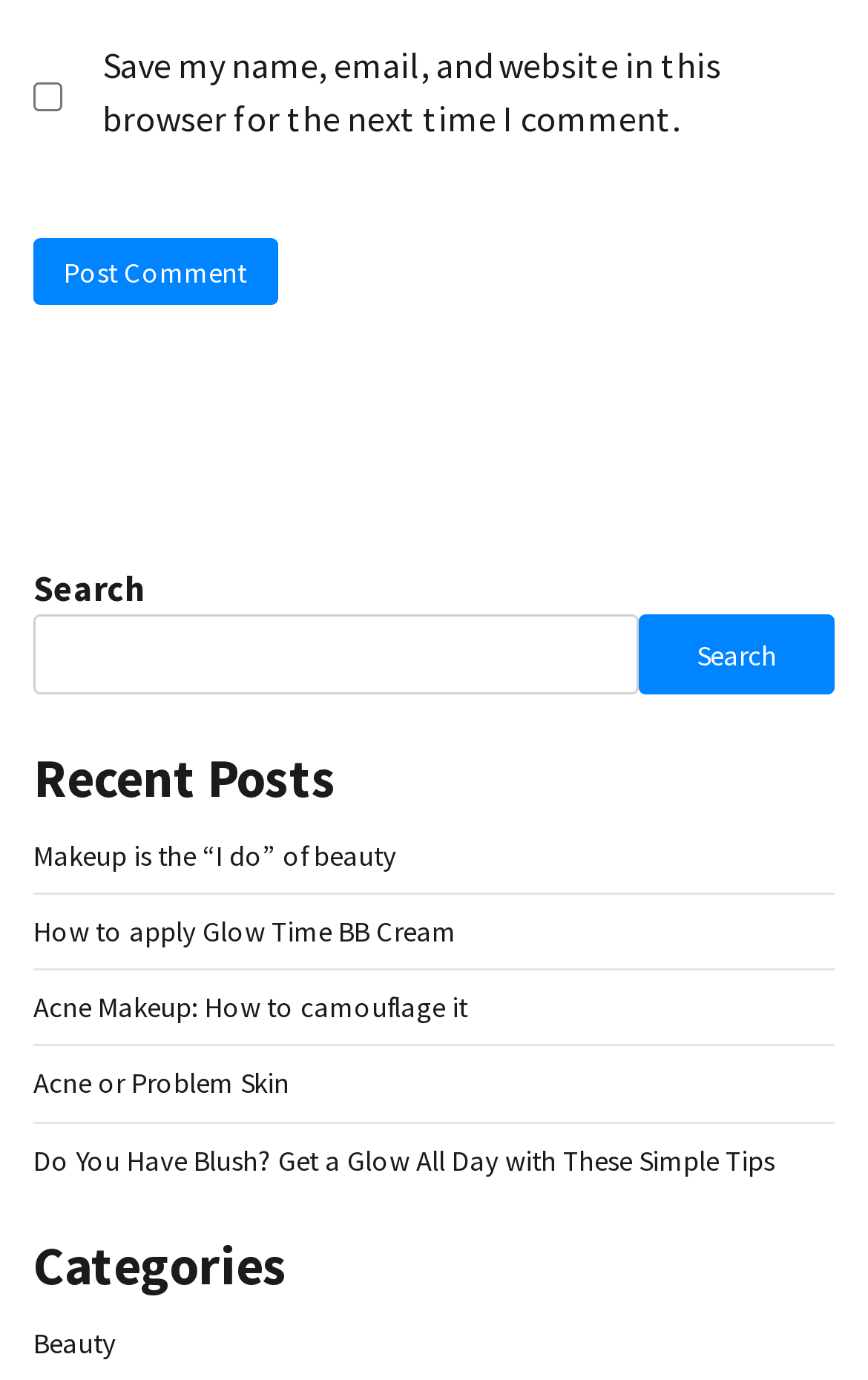Identify the bounding box coordinates of the clickable region necessary to fulfill the following instruction: "Read the recent post 'Makeup is the “I do” of beauty'". The bounding box coordinates should be four float numbers between 0 and 1, i.e., [left, top, right, bottom].

[0.038, 0.606, 0.456, 0.632]